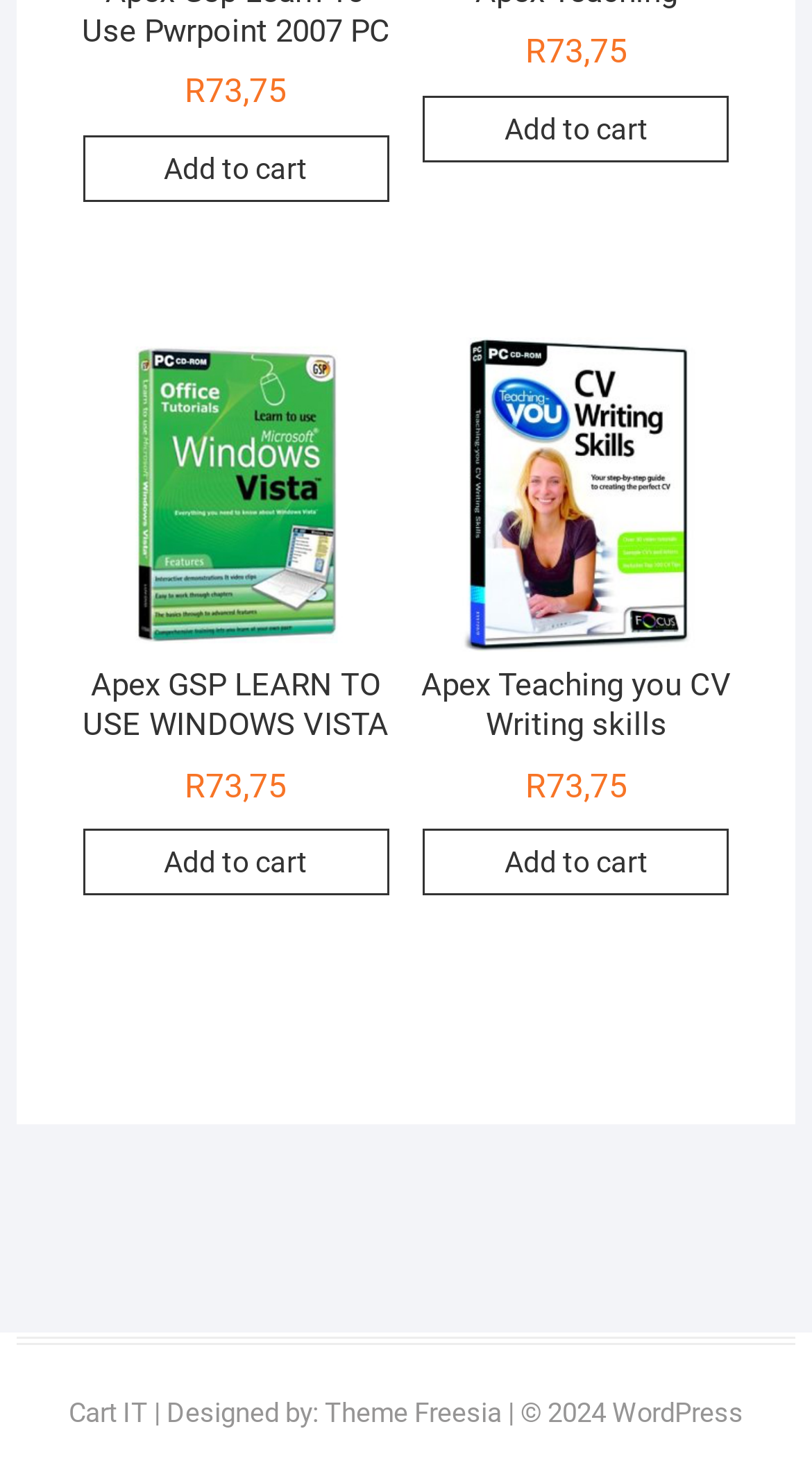Please identify the coordinates of the bounding box for the clickable region that will accomplish this instruction: "Go to cart".

[0.085, 0.949, 0.182, 0.971]